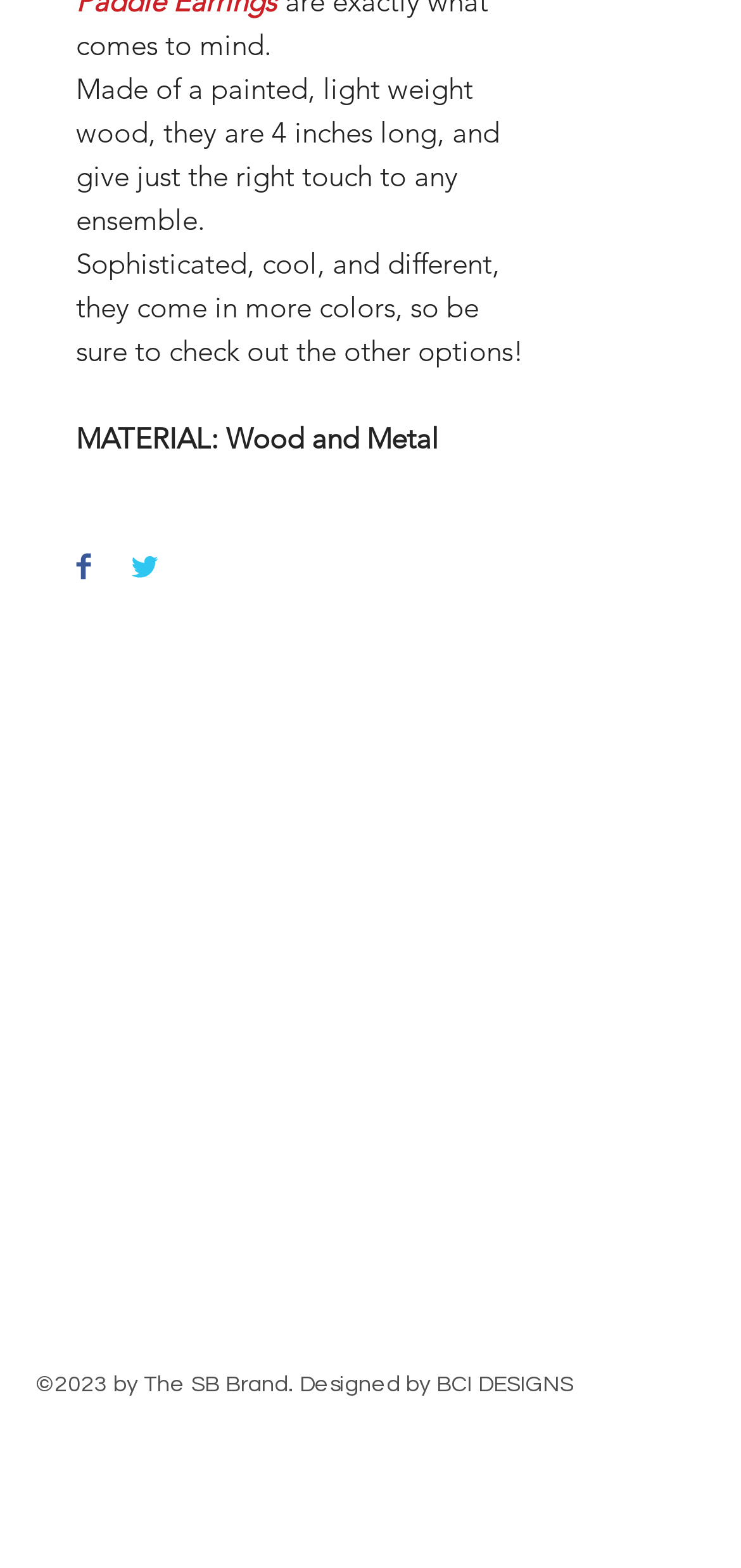What is the purpose of the textbox?
Provide a one-word or short-phrase answer based on the image.

Email Address